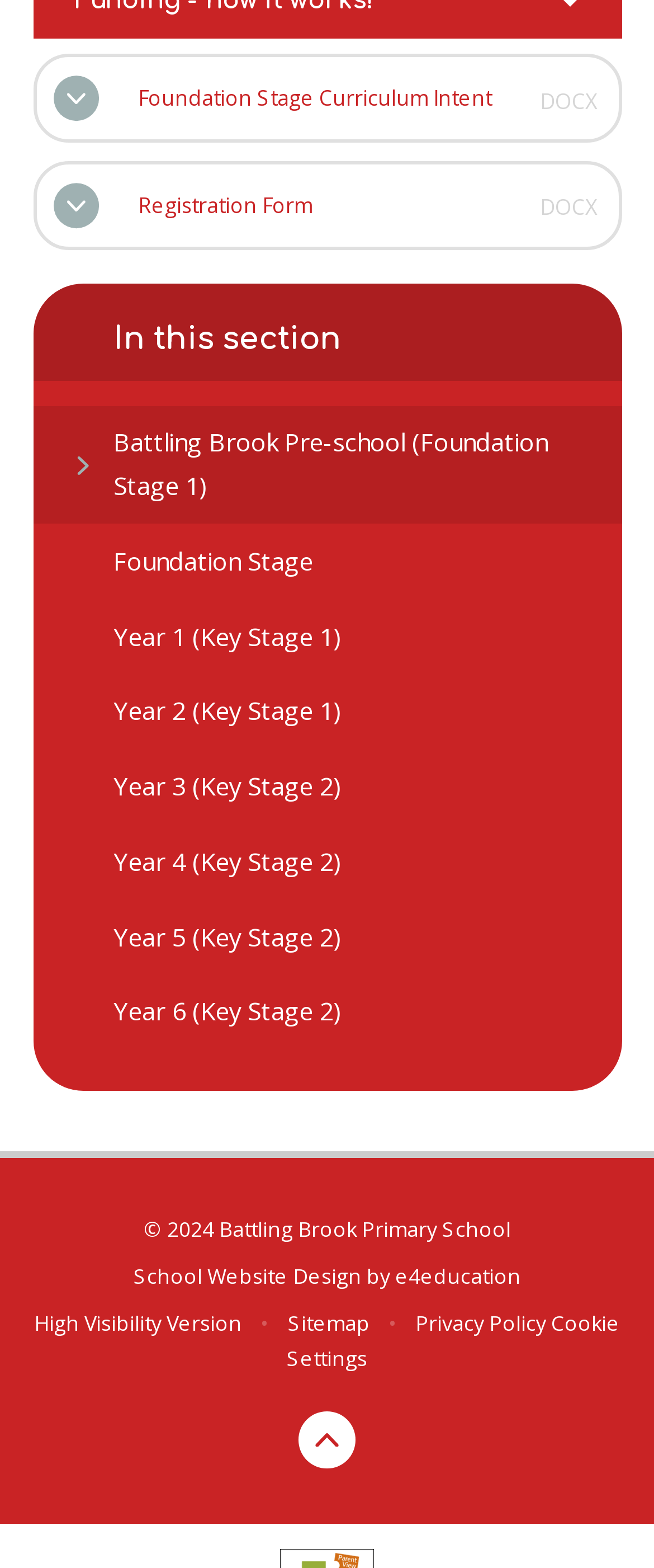Give the bounding box coordinates for the element described as: "name="Water Sports" value="please send info"".

None